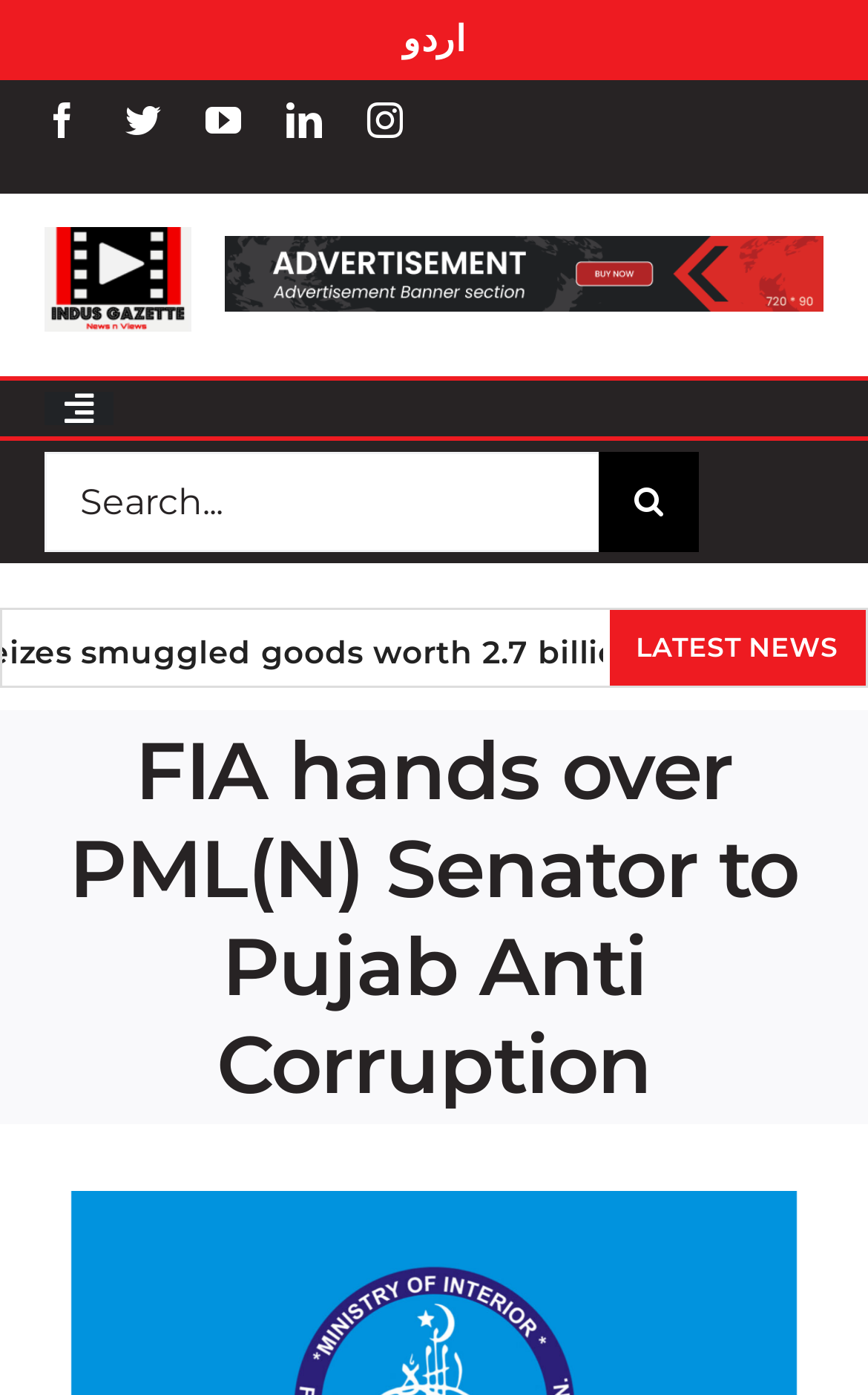Kindly provide the bounding box coordinates of the section you need to click on to fulfill the given instruction: "Open Federal Department submenu".

[0.469, 0.727, 0.649, 0.831]